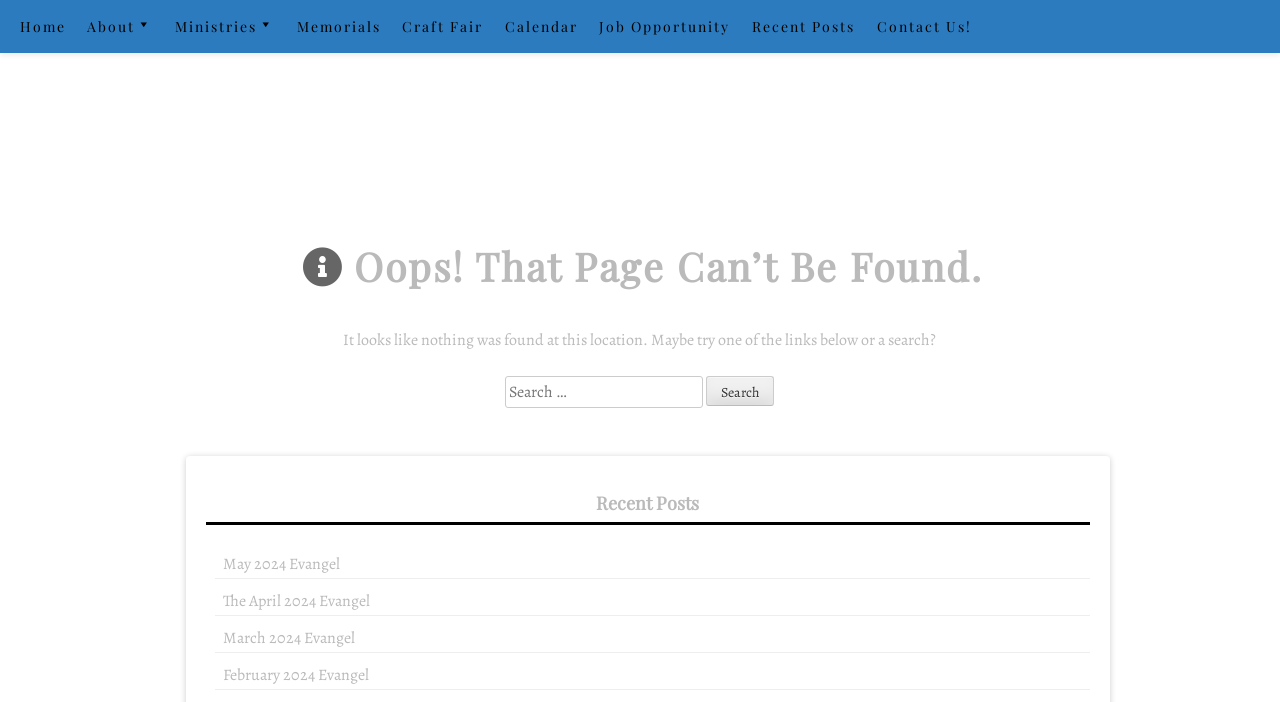Specify the bounding box coordinates of the region I need to click to perform the following instruction: "view staff bios". The coordinates must be four float numbers in the range of 0 to 1, i.e., [left, top, right, bottom].

[0.065, 0.13, 0.237, 0.179]